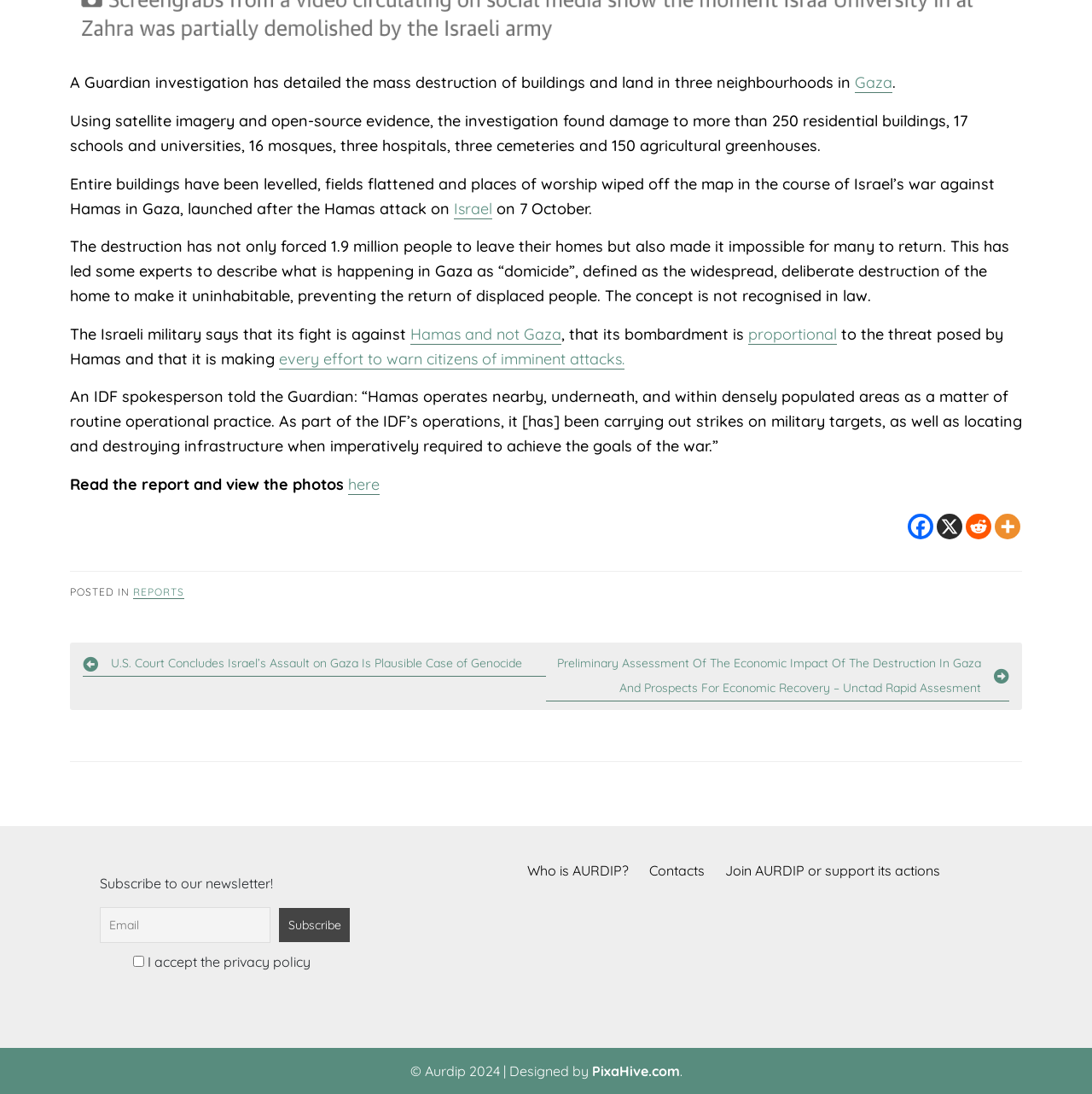Select the bounding box coordinates of the element I need to click to carry out the following instruction: "Read the report and view the photos".

[0.064, 0.433, 0.319, 0.451]